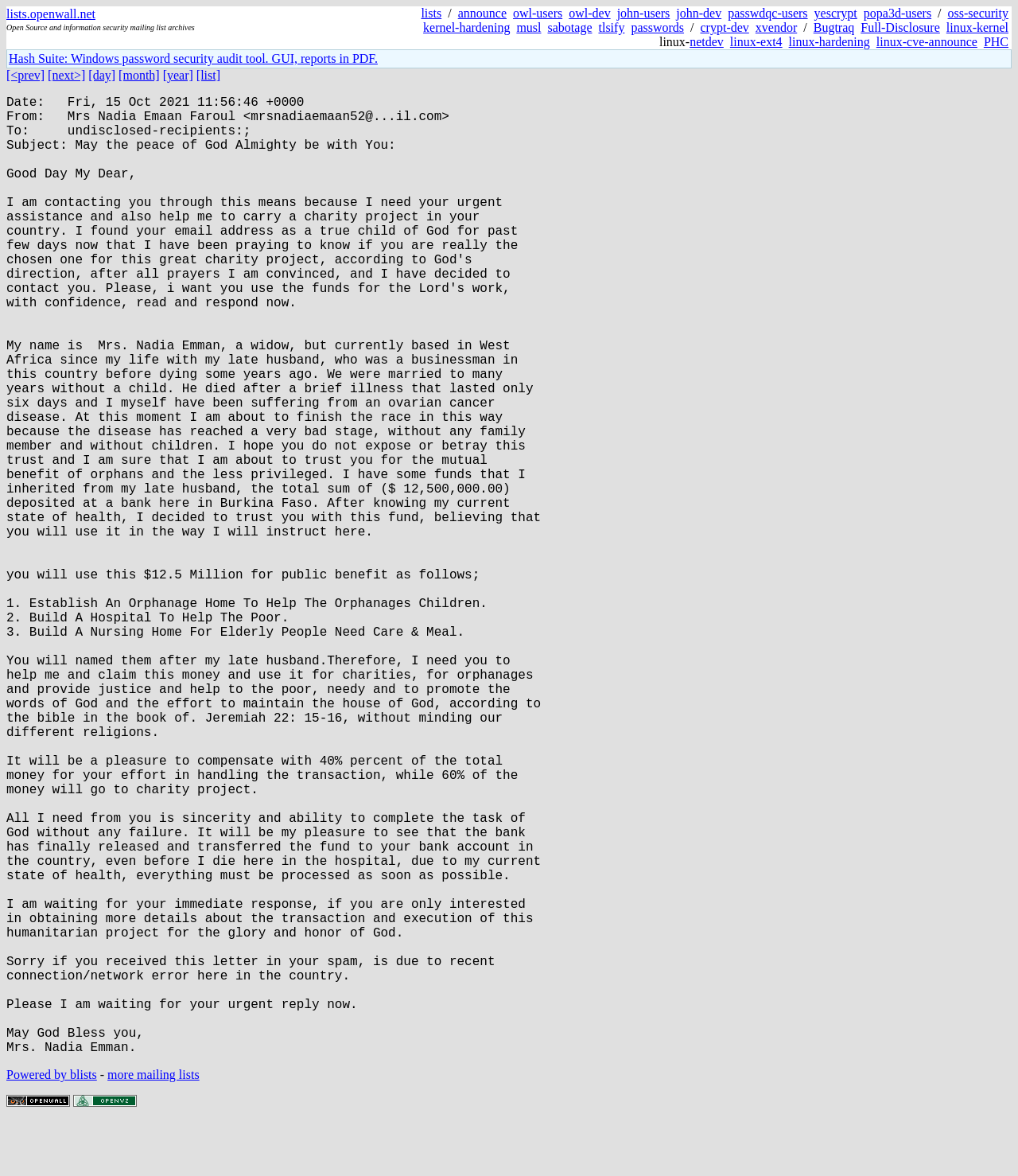Please determine the bounding box coordinates of the section I need to click to accomplish this instruction: "view Hash Suite information".

[0.009, 0.044, 0.371, 0.055]